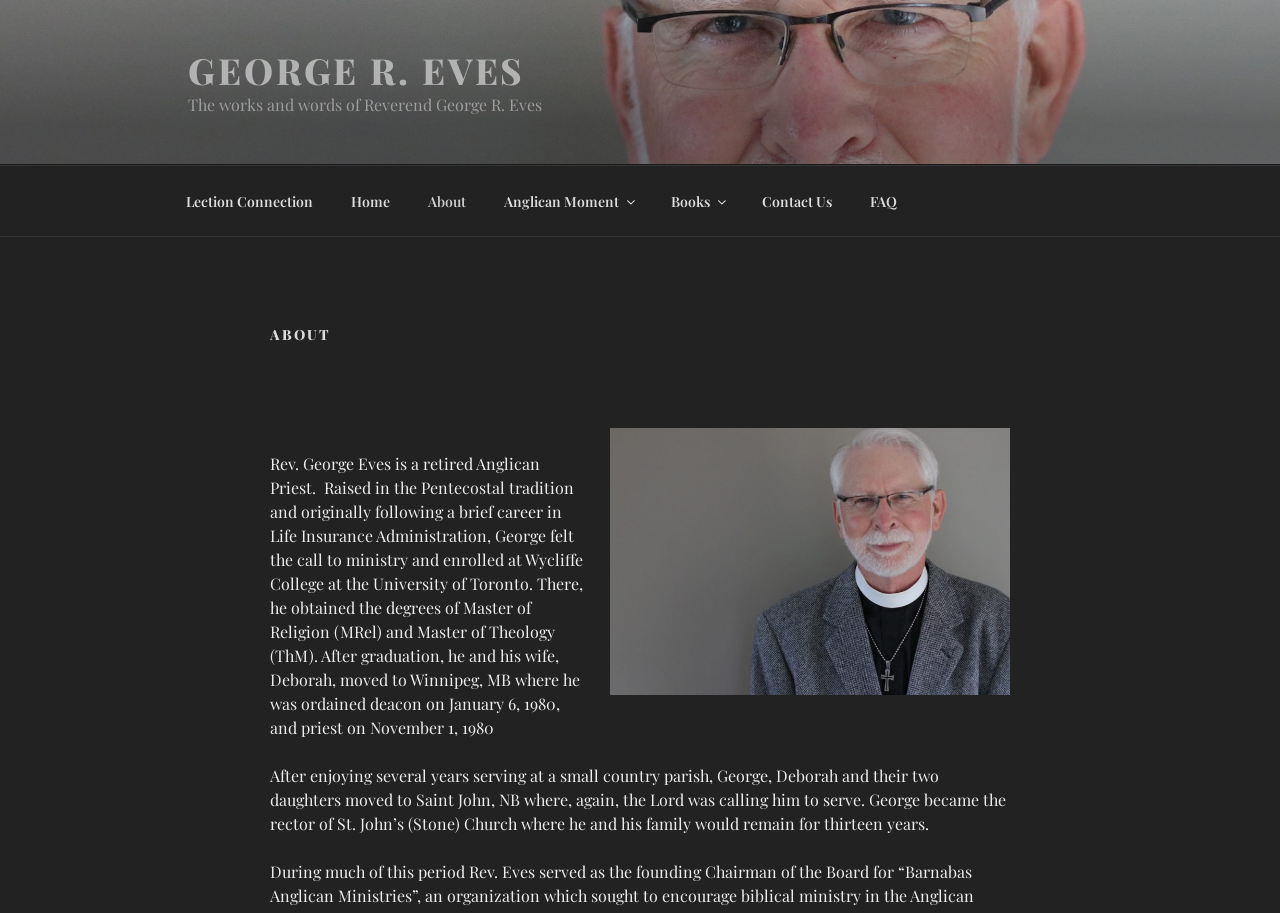How many daughters does George Eves have? Please answer the question using a single word or phrase based on the image.

Two